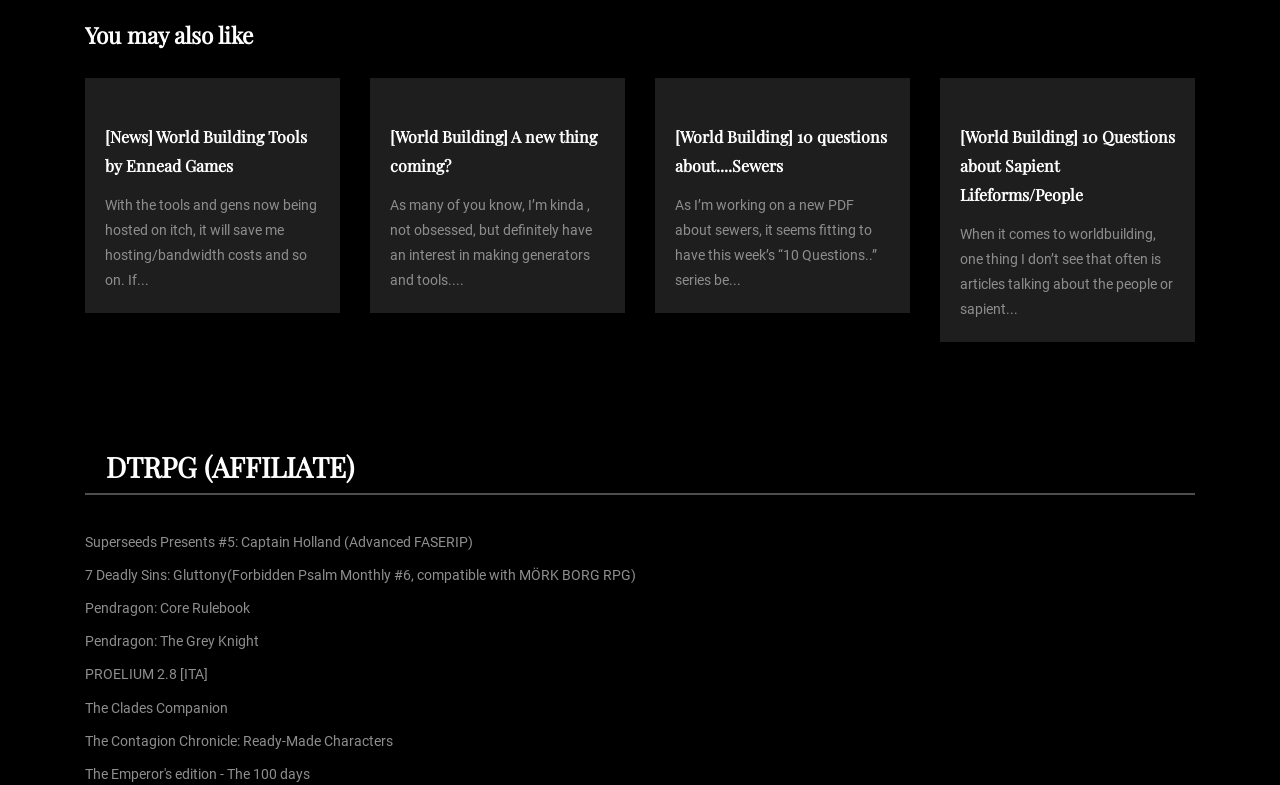Determine the bounding box coordinates of the area to click in order to meet this instruction: "Explore the link 'Pendragon: Core Rulebook'".

[0.066, 0.764, 0.195, 0.785]